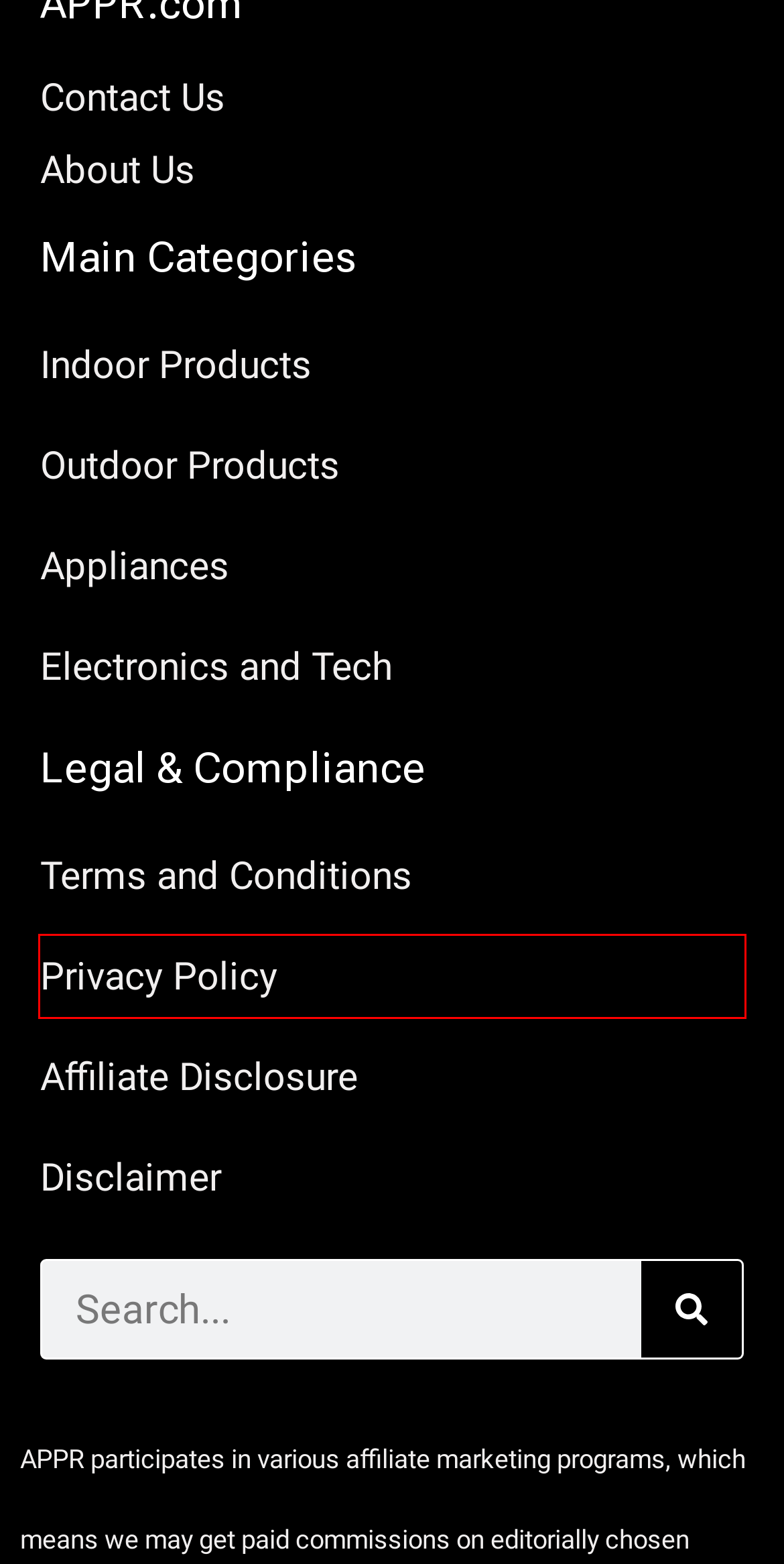You see a screenshot of a webpage with a red bounding box surrounding an element. Pick the webpage description that most accurately represents the new webpage after interacting with the element in the red bounding box. The options are:
A. Appliances Archives - Amazing Picks & Product Reviews
B. Contact Us - Amazing Picks & Product Reviews
C. Privacy Policy for APPR.com - Amazing Picks & Product Reviews
D. Terms and Conditions For APPR.COM - Amazing Picks & Product Reviews
E. Affiliate Disclosure for APPR.com - Amazing Picks & Product Reviews
F. Outdoor Archives - Amazing Picks & Product Reviews
G. About Us - Amazing Picks & Product Reviews
H. Electronics Archives - Amazing Picks & Product Reviews

C